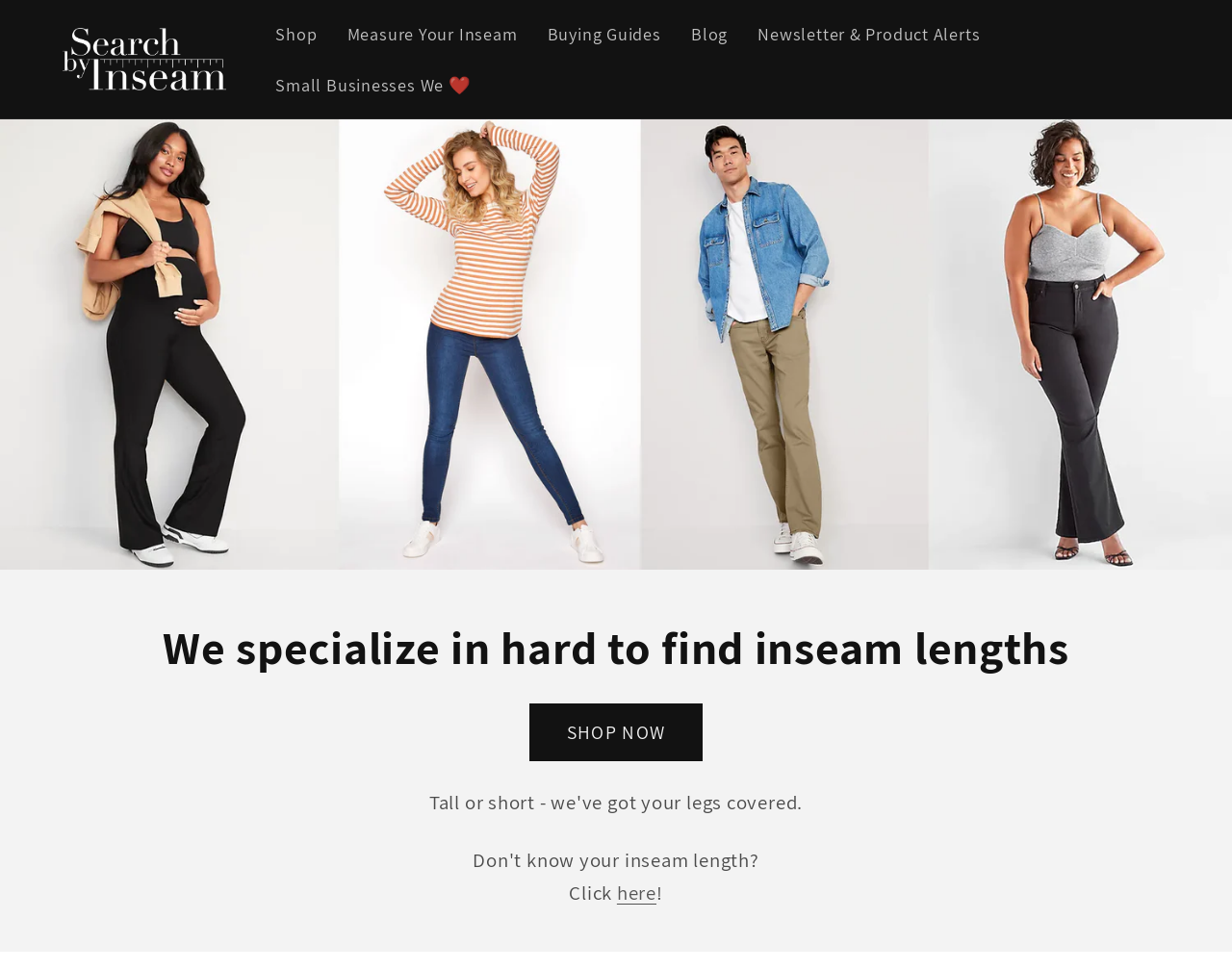Given the content of the image, can you provide a detailed answer to the question?
What is the call-to-action on the main page?

The call-to-action on the main page is 'SHOP NOW', which is a prominent link with a larger bounding box and a more prominent position on the page, indicating its importance.